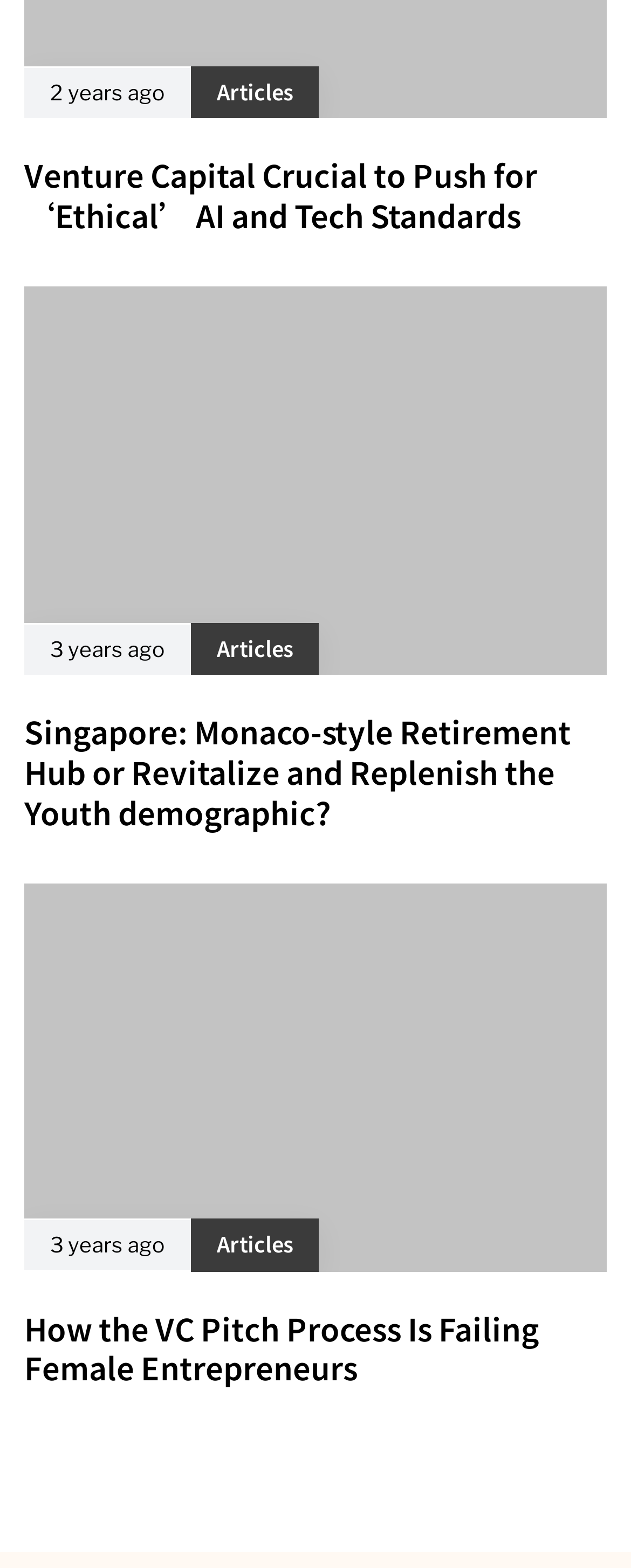Locate the bounding box of the UI element described by: "Quilting and Sewing" in the given webpage screenshot.

None